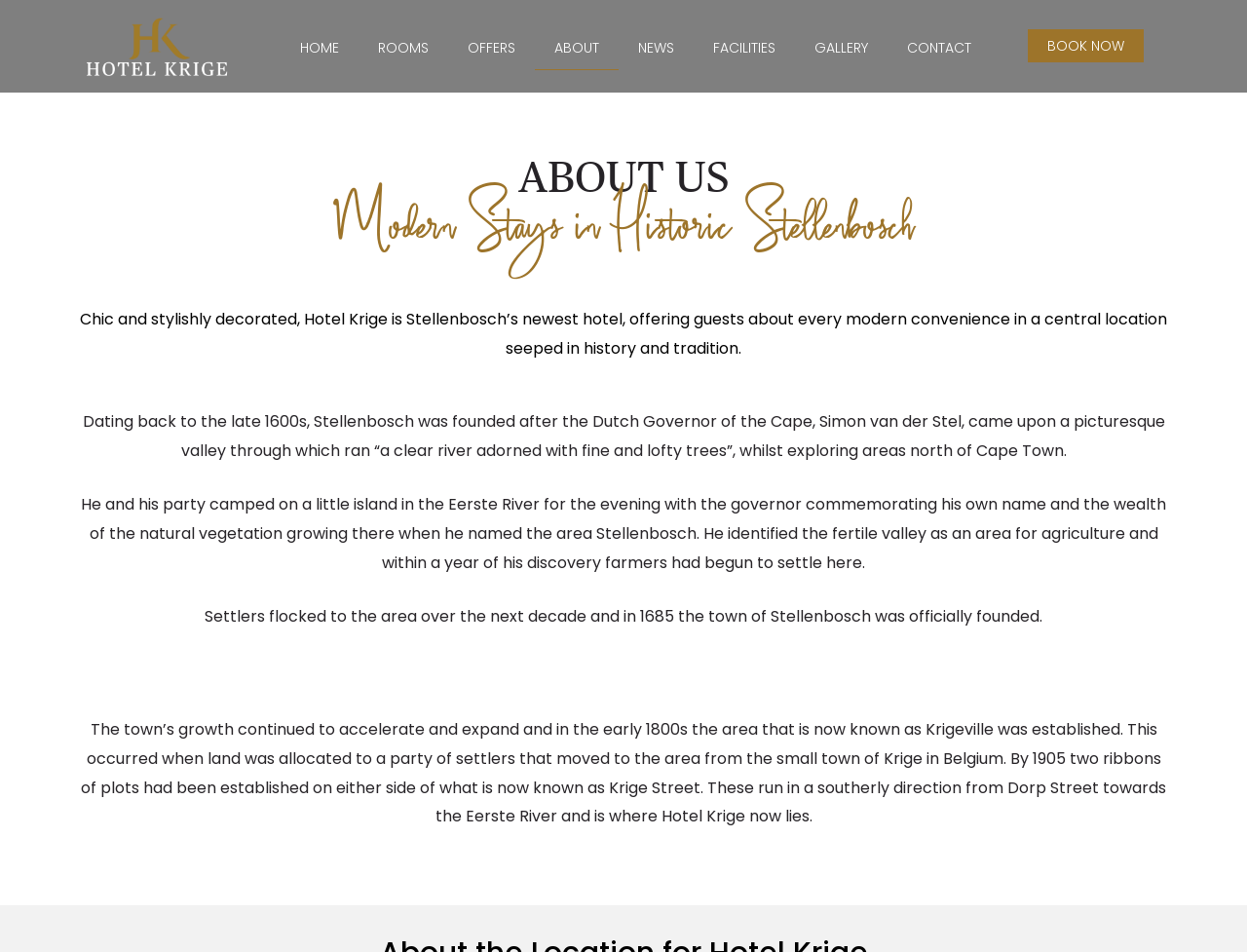Please determine the bounding box coordinates of the area that needs to be clicked to complete this task: 'Click on the 'CONTACT' link'. The coordinates must be four float numbers between 0 and 1, formatted as [left, top, right, bottom].

[0.712, 0.027, 0.795, 0.074]